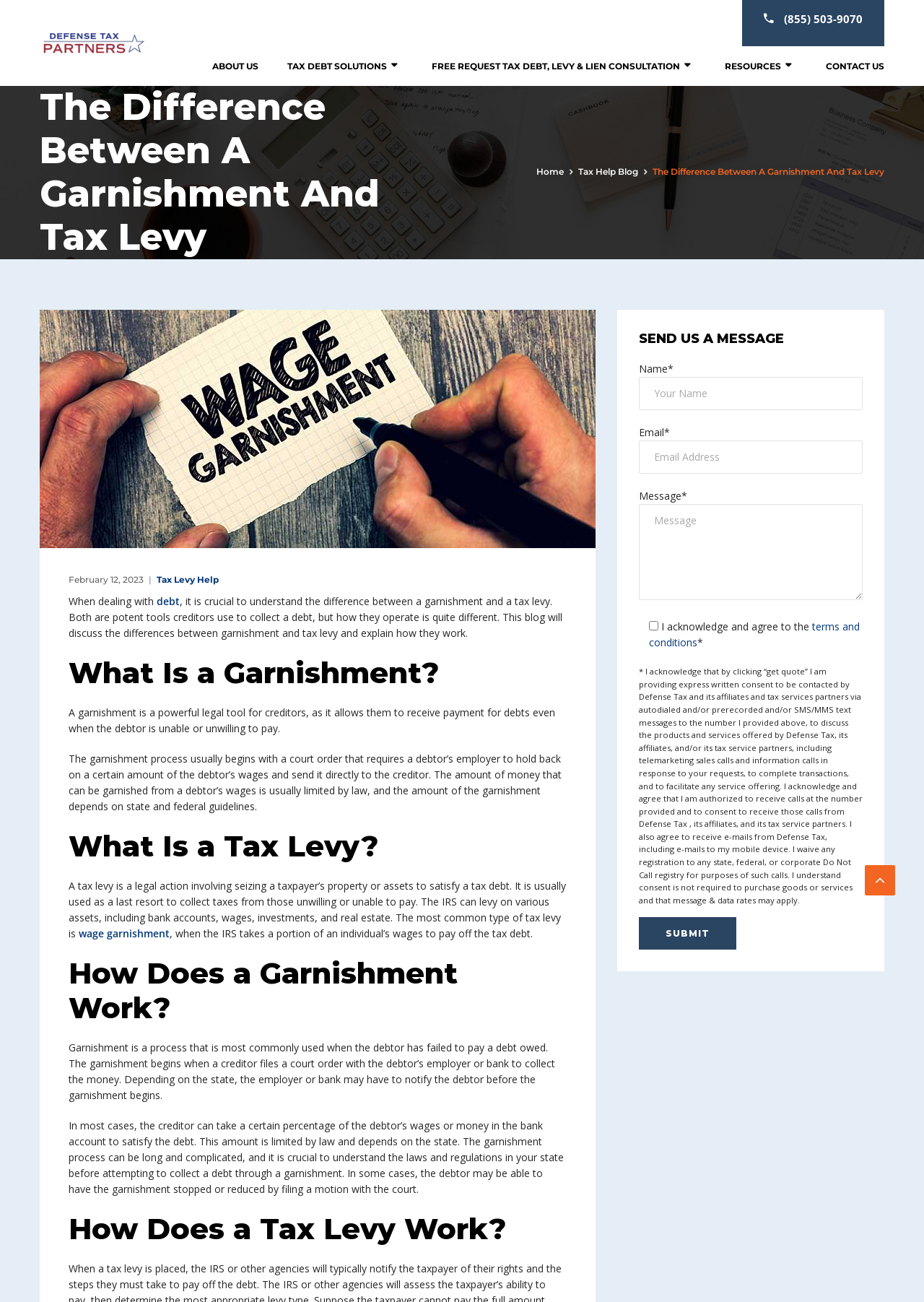Identify the bounding box coordinates of the part that should be clicked to carry out this instruction: "Fill in the 'Name' input field".

[0.691, 0.29, 0.934, 0.315]